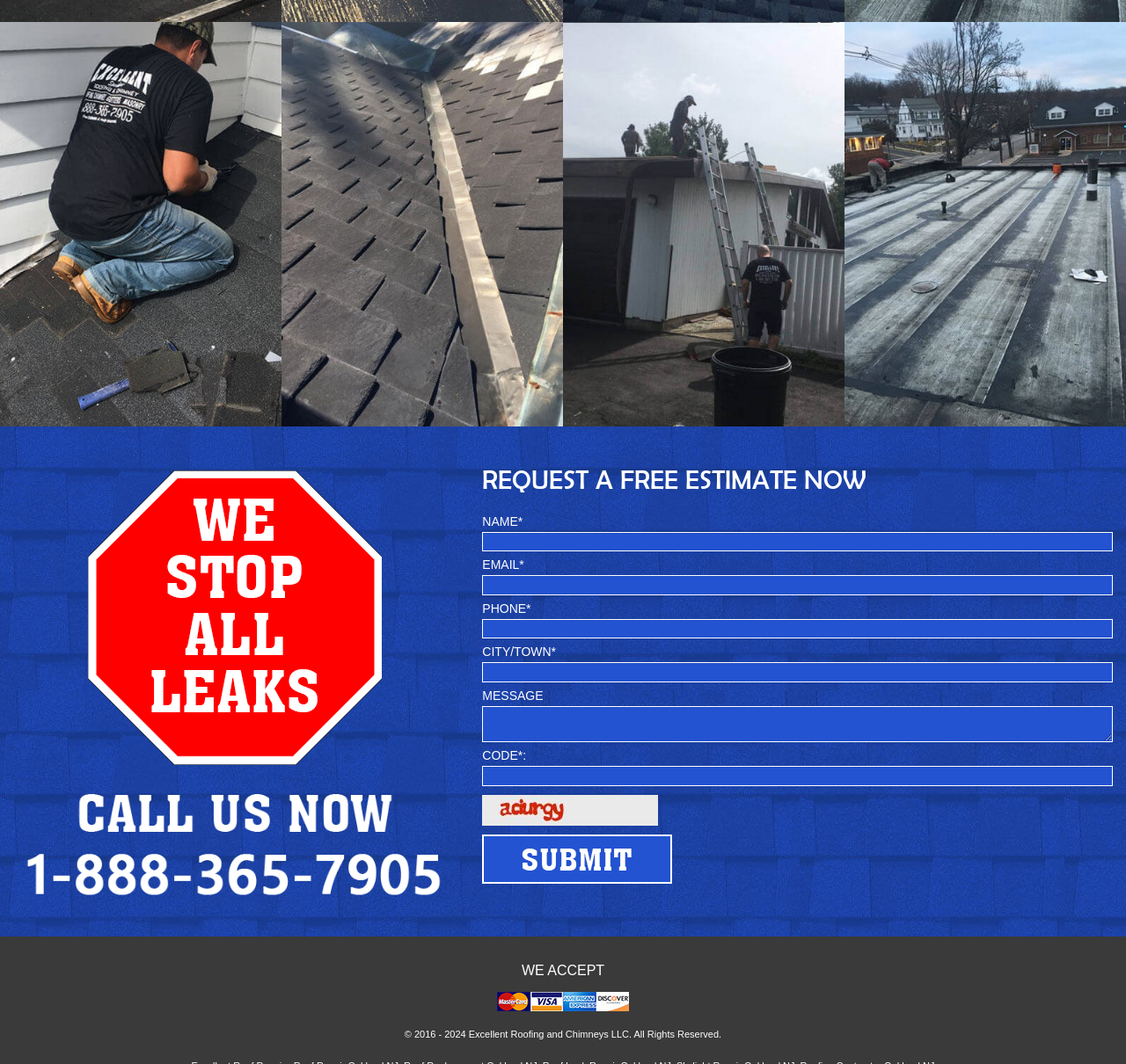Please identify the bounding box coordinates of the element's region that should be clicked to execute the following instruction: "Click the 'Submit' button". The bounding box coordinates must be four float numbers between 0 and 1, i.e., [left, top, right, bottom].

[0.428, 0.784, 0.597, 0.83]